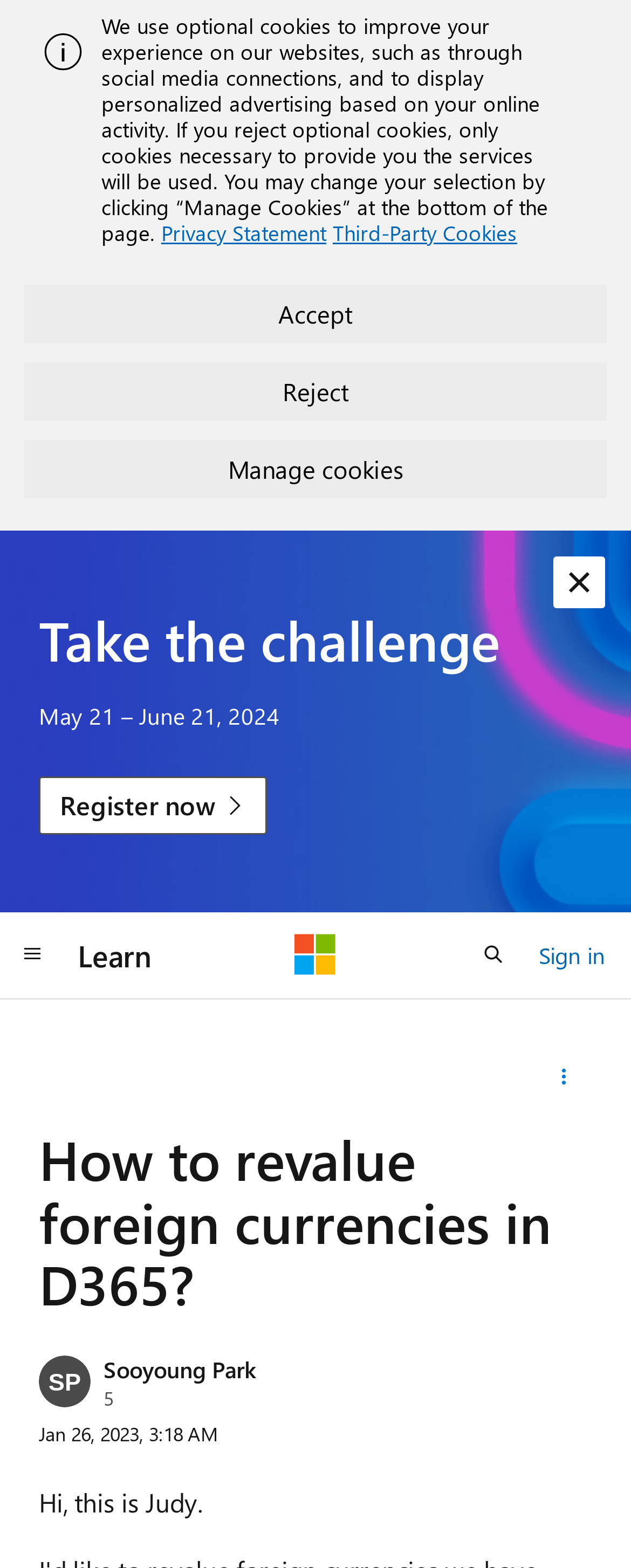Answer the question below with a single word or a brief phrase: 
What is the challenge period?

May 21 – June 21, 2024